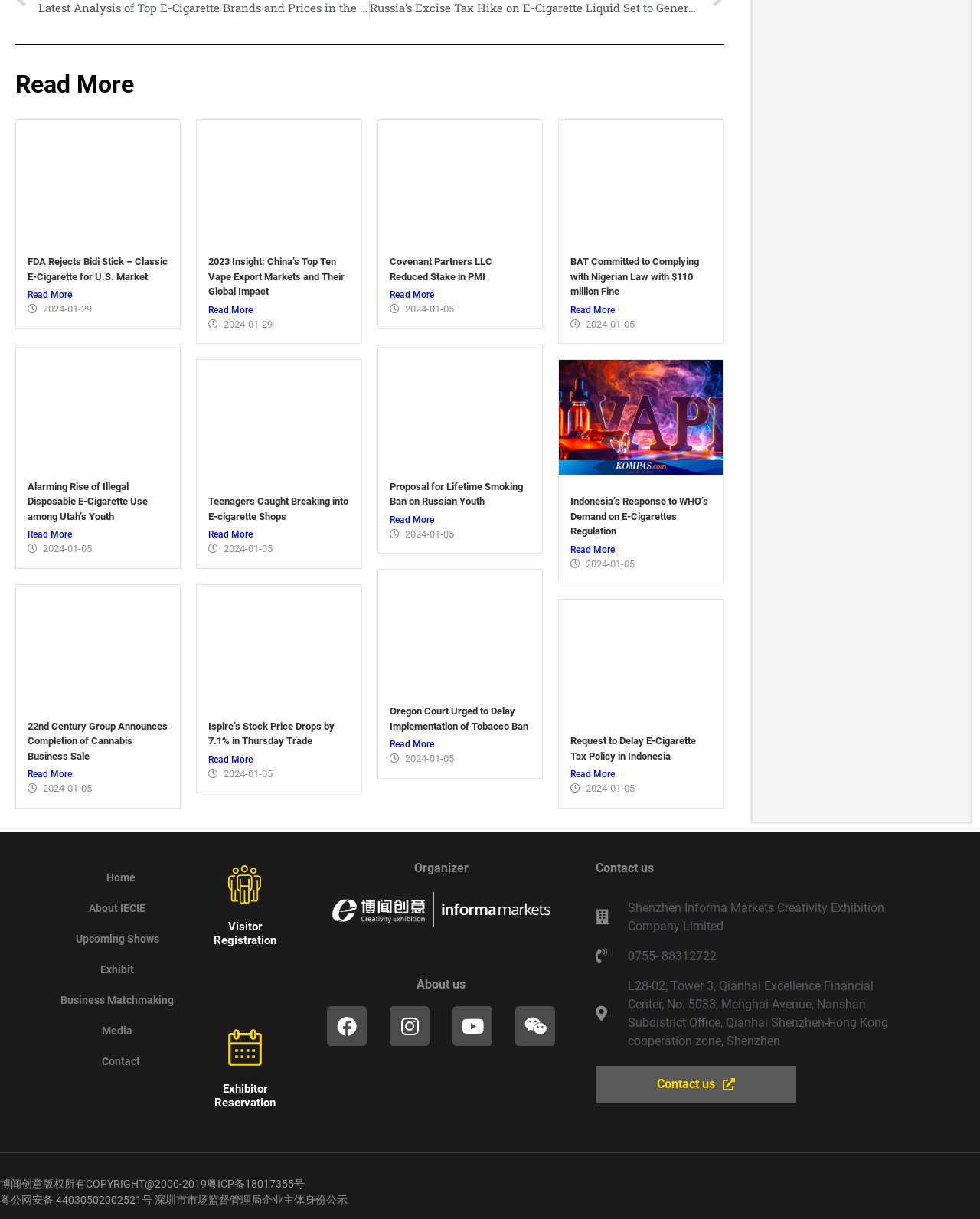What is the topic of the article with the image 'FDA Rejects Bidi Stick – Classic E-Cigarette for U.S. Market'?
Refer to the image and answer the question using a single word or phrase.

E-Cigarette